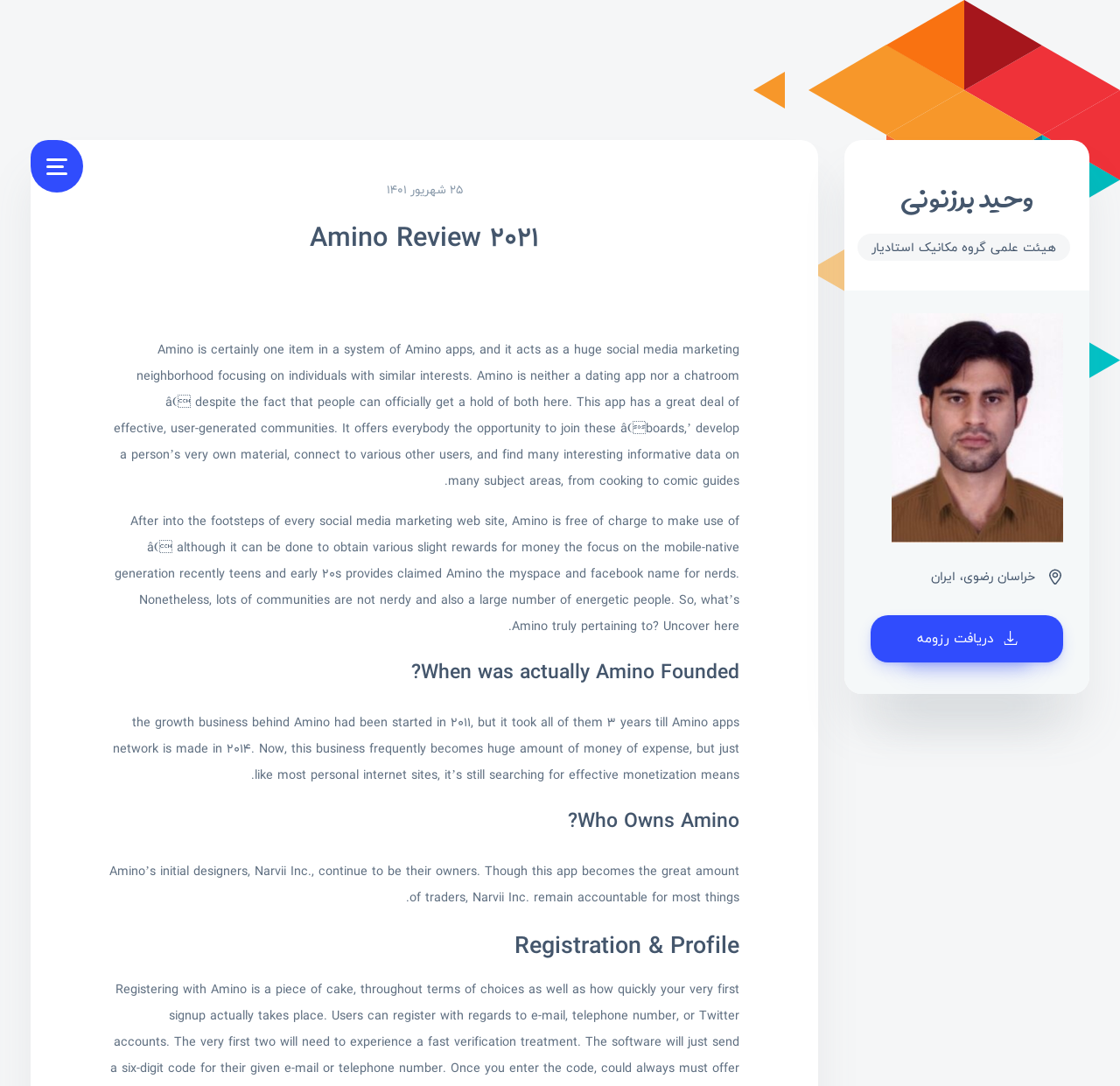Offer a meticulous caption that includes all visible features of the webpage.

This webpage is about an Amino Review in 2021, specifically focused on a scientific university group. At the top, there is a heading with the name "وحید برزنونی" and a brief description "هیئت علمی گروه مکانیک استادیار" below it. To the right of this section, there is a figure, likely an image, and a link to "دریافت رزومه" (download resume).

On the left side of the page, there is a header section with a date "25 شهریور 1401" and a heading "Amino Review 2021". Below this, there are two paragraphs of text that describe Amino as a social media platform with user-generated communities, where users can join boards, create content, and connect with others. The text also mentions that Amino is free to use, with optional paid features.

Further down the page, there are several headings and corresponding paragraphs that provide more information about Amino. The headings include "When was Amino Founded?", "Who Owns Amino?", and "Registration & Profile". The paragraphs below each heading provide answers to these questions, including the founding year of Amino, its ownership, and details about the registration and profile process.